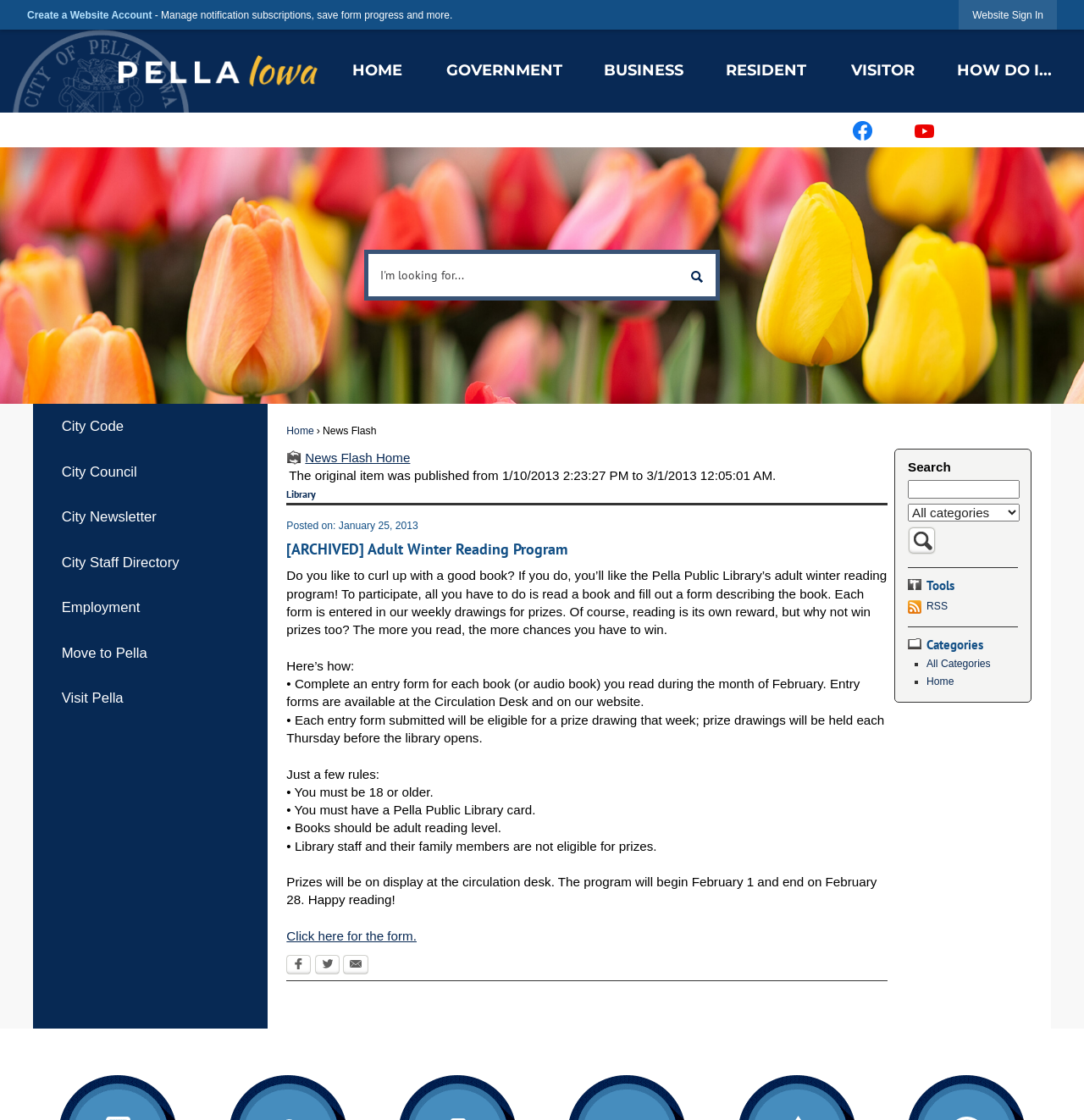Please find the bounding box coordinates of the element's region to be clicked to carry out this instruction: "Click on the Facebook link".

[0.773, 0.108, 0.818, 0.126]